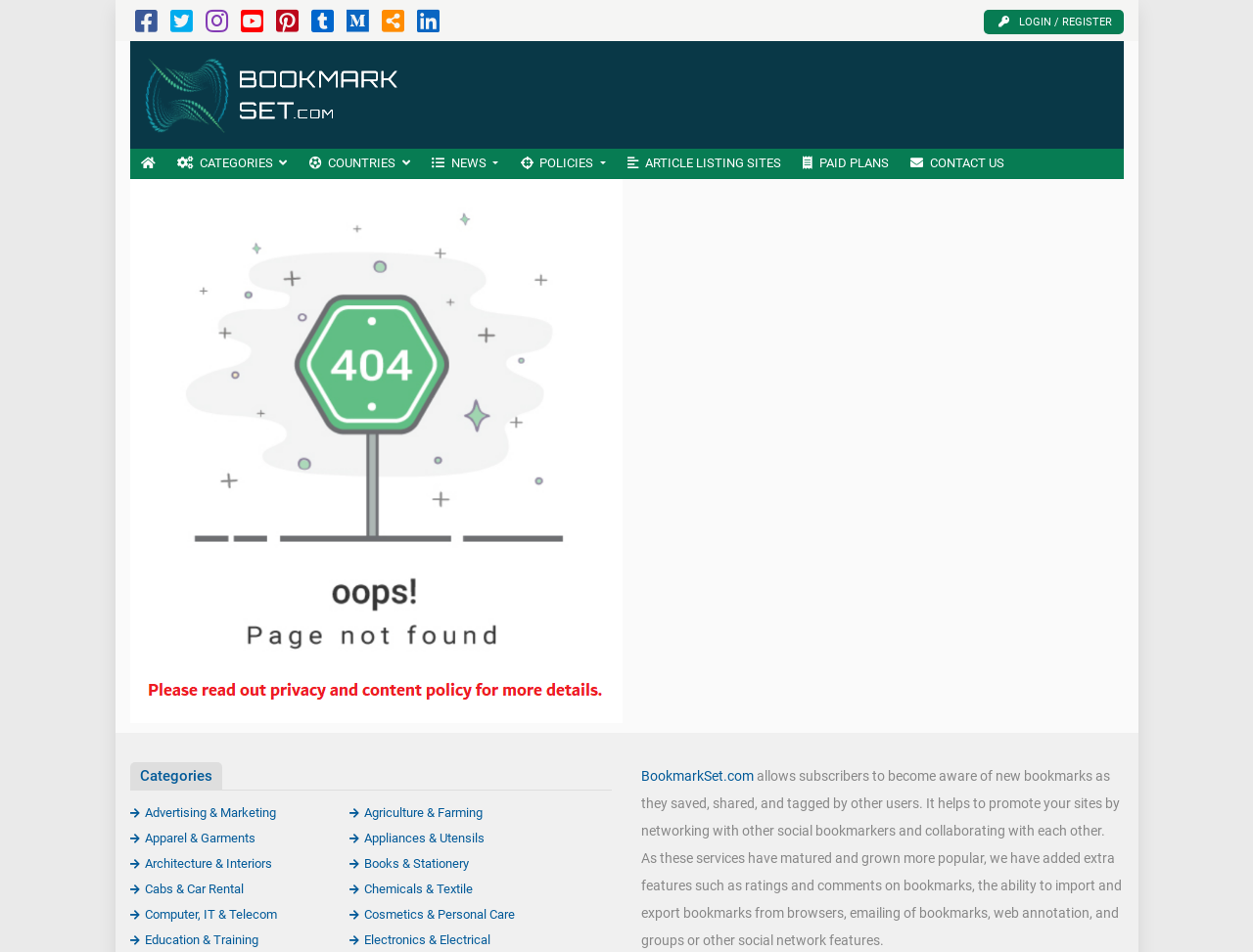Determine the bounding box coordinates of the clickable area required to perform the following instruction: "Click the LOGIN / REGISTER link". The coordinates should be represented as four float numbers between 0 and 1: [left, top, right, bottom].

[0.785, 0.01, 0.896, 0.036]